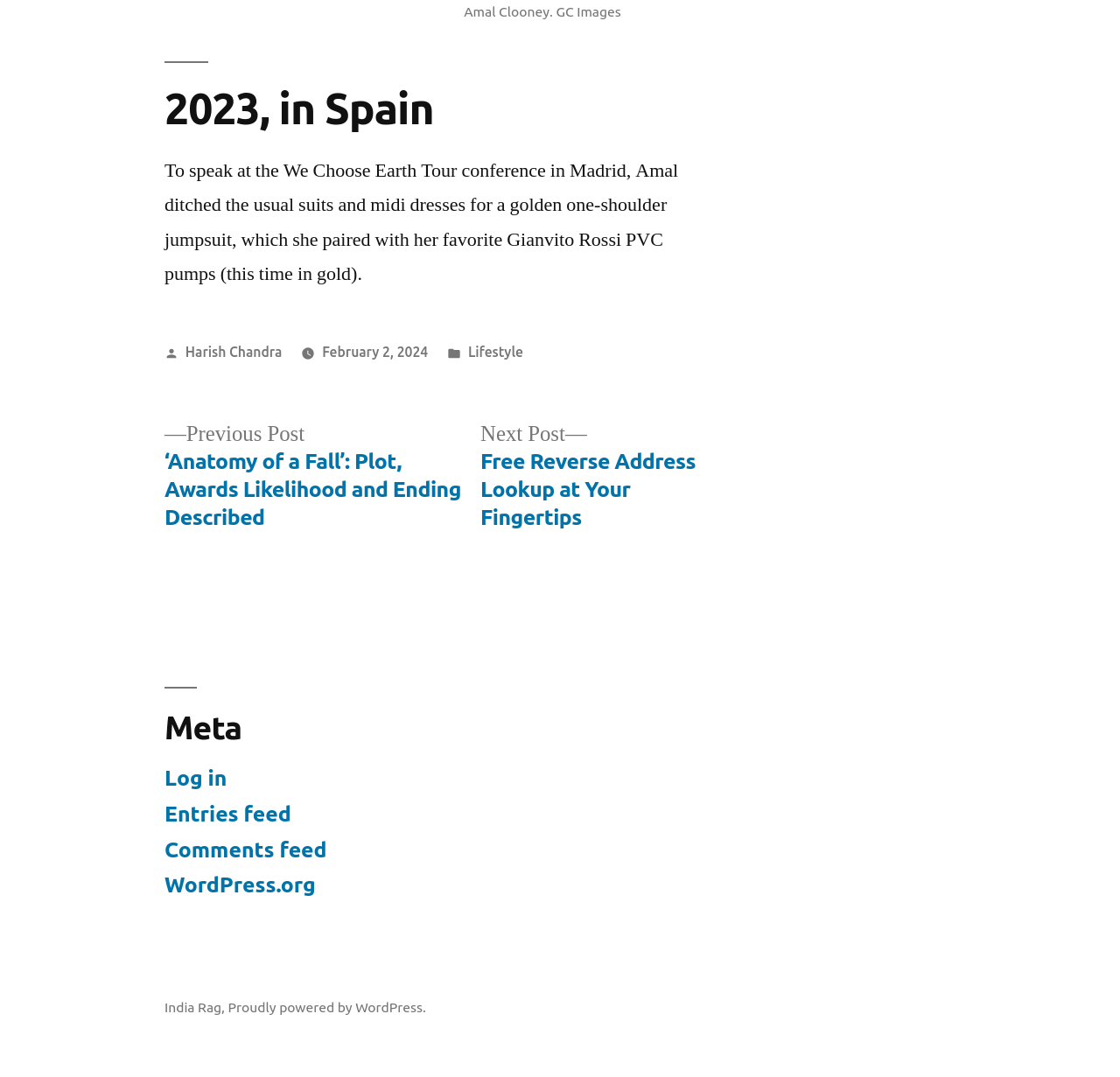Identify the bounding box coordinates of the clickable region to carry out the given instruction: "View next post".

[0.429, 0.391, 0.621, 0.494]